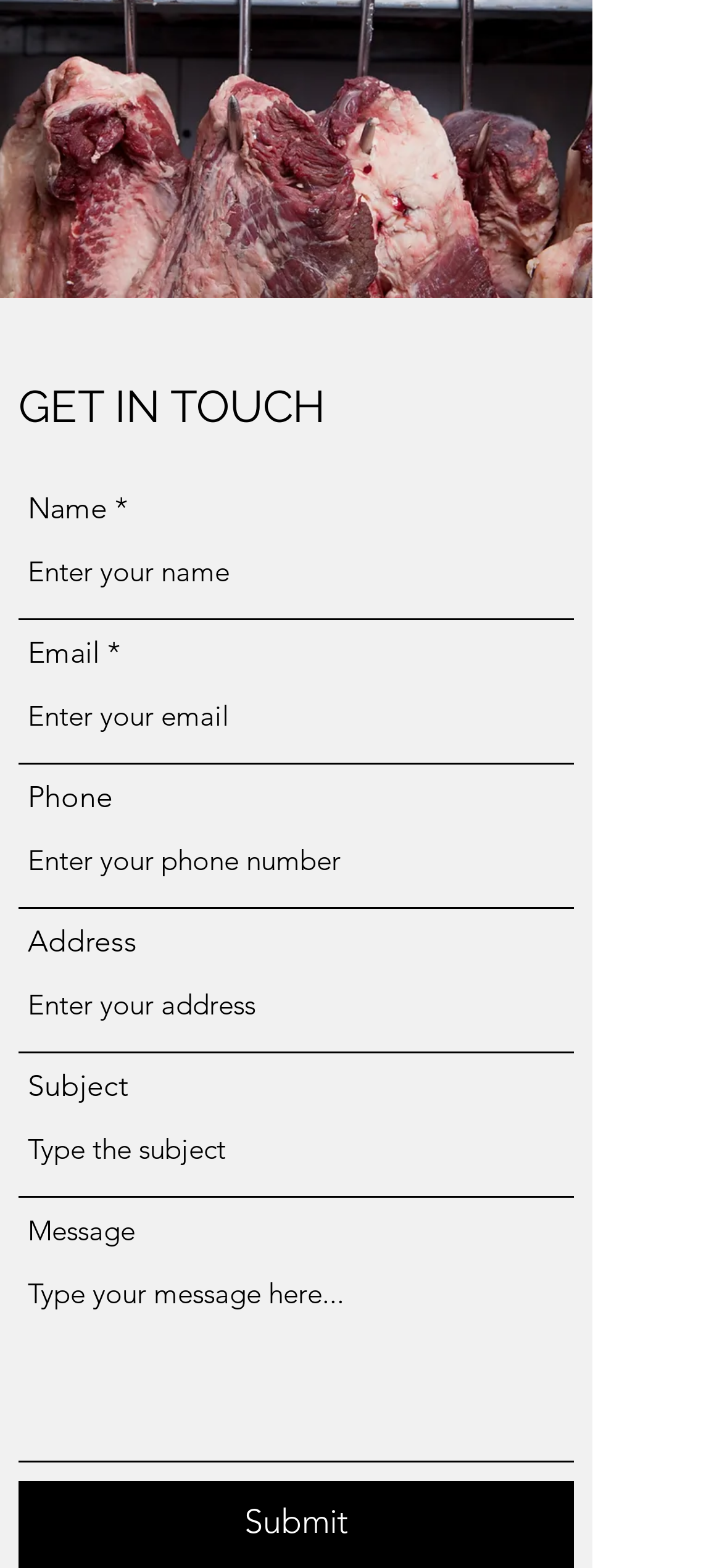How many input fields are required on this form?
From the screenshot, provide a brief answer in one word or phrase.

2